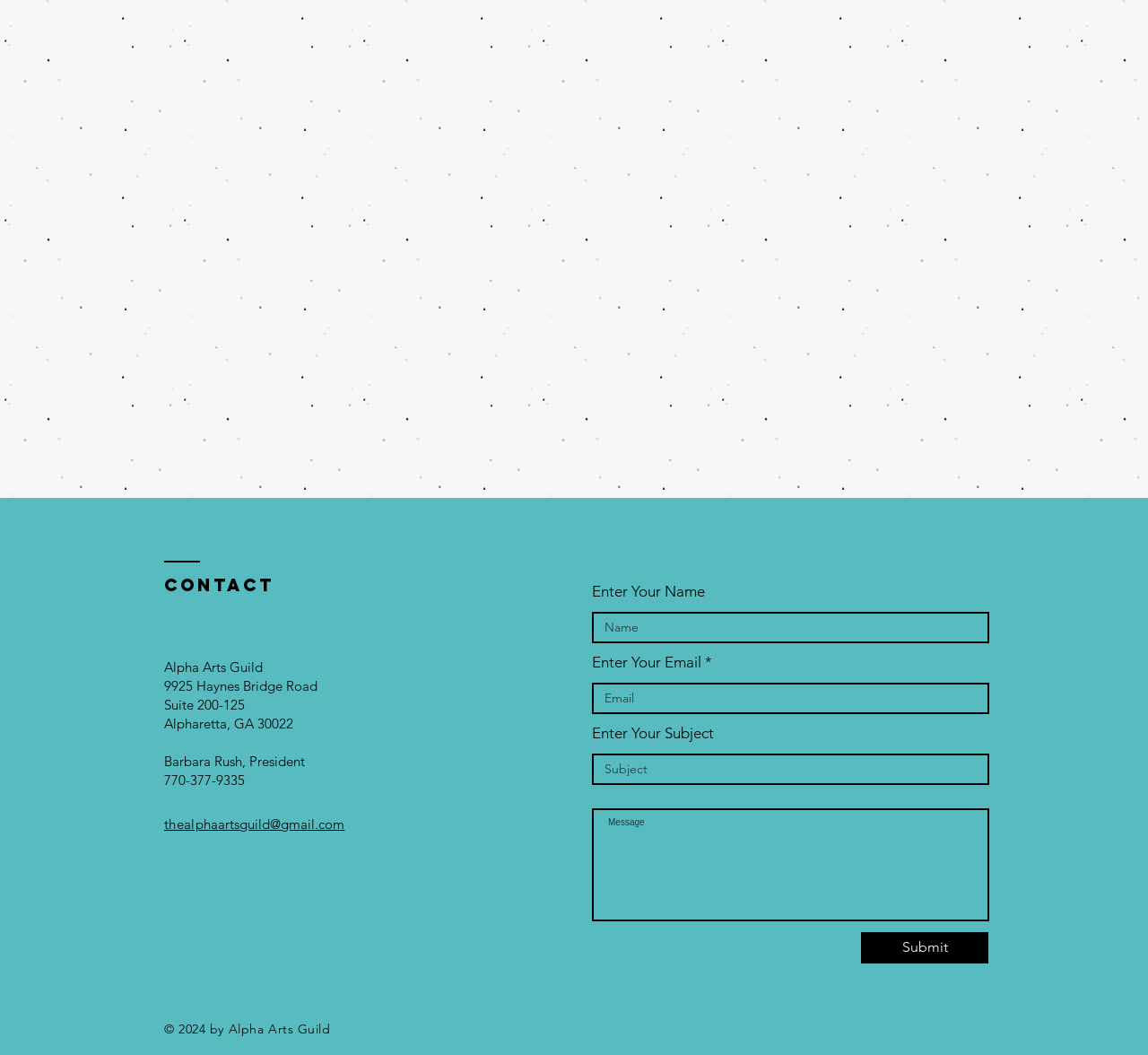Respond to the following question with a brief word or phrase:
What is the purpose of the form on the webpage?

To contact the organization